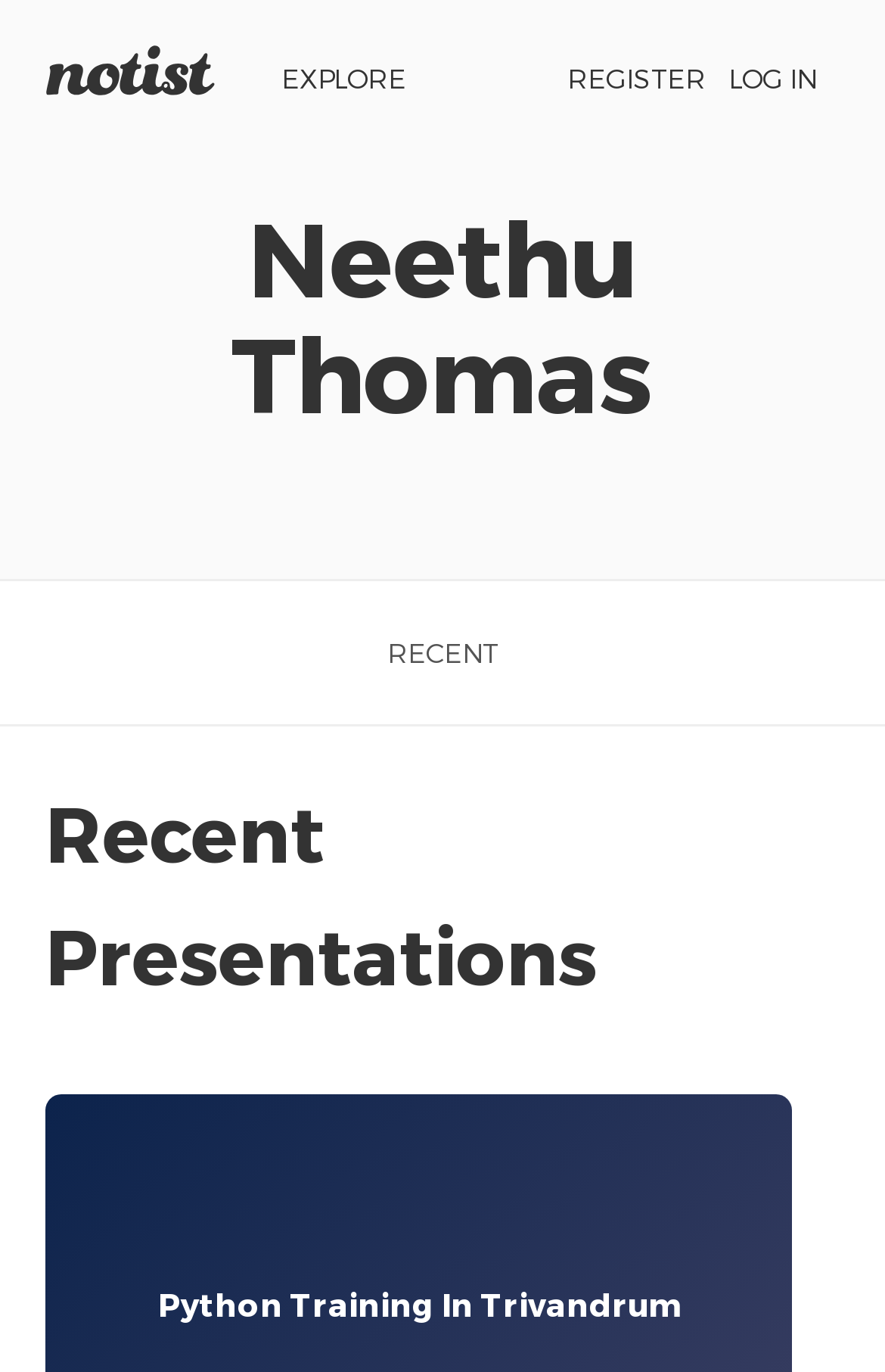For the element described, predict the bounding box coordinates as (top-left x, top-left y, bottom-right x, bottom-right y). All values should be between 0 and 1. Element description: alt="Notist"

[0.051, 0.049, 0.244, 0.072]